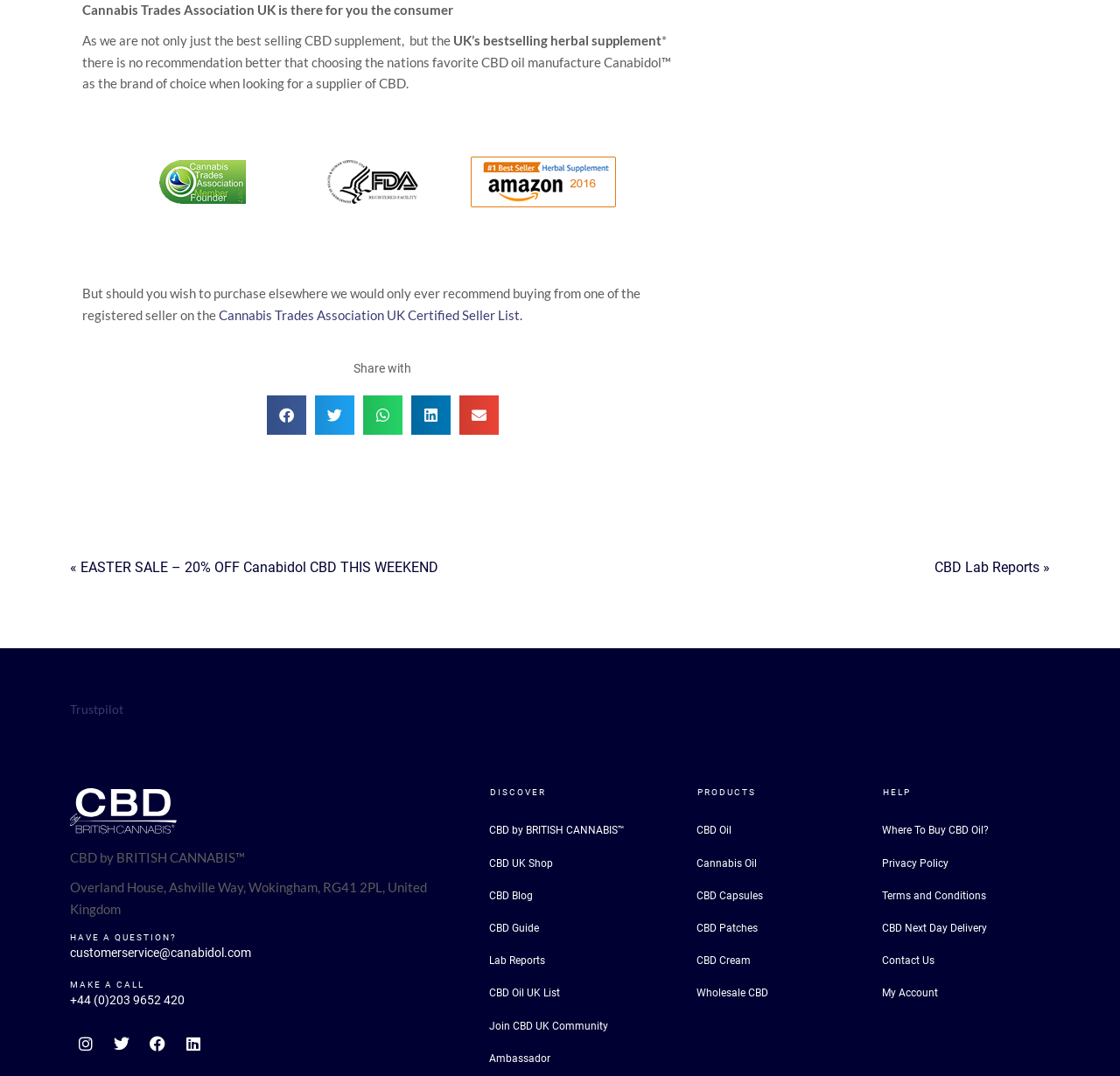What is the certification mentioned on the webpage?
Based on the image, answer the question with as much detail as possible.

The certification mentioned on the webpage is the 'Cannabis Trades Association UK Certified' which is linked to a list of registered sellers.